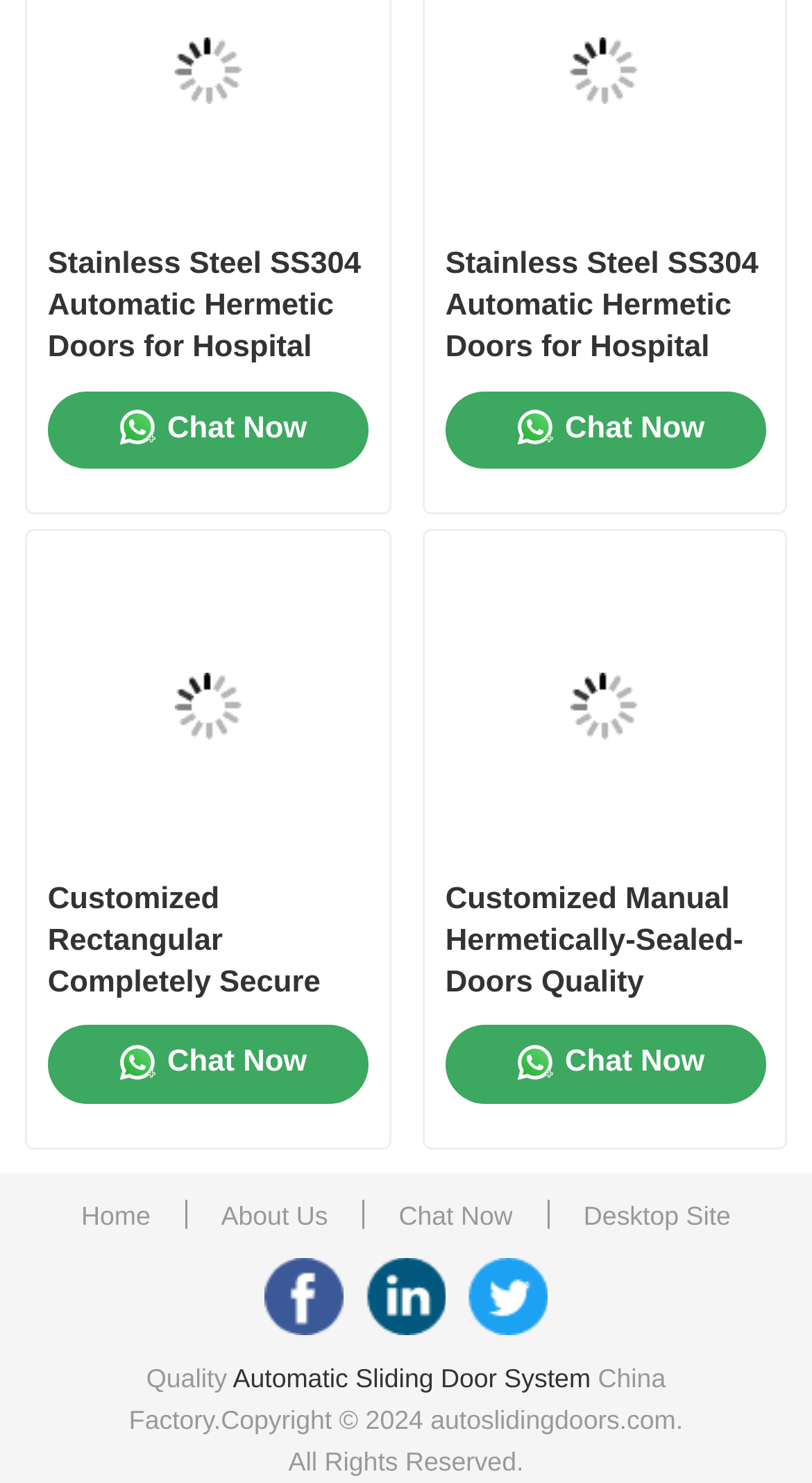What type of material is mentioned in the product descriptions?
Respond with a short answer, either a single word or a phrase, based on the image.

Stainless Steel